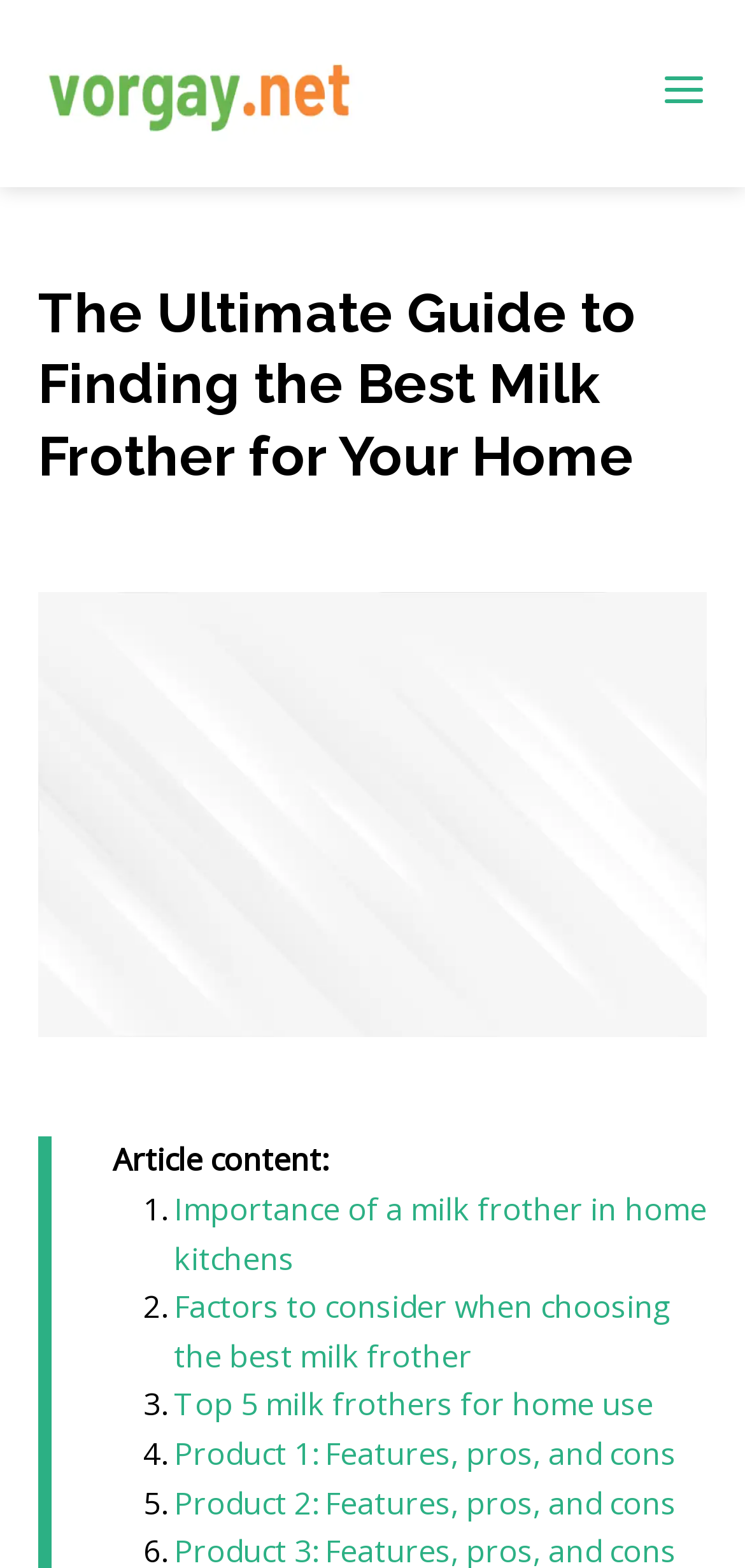Determine the bounding box coordinates for the HTML element described here: "Grammar".

None